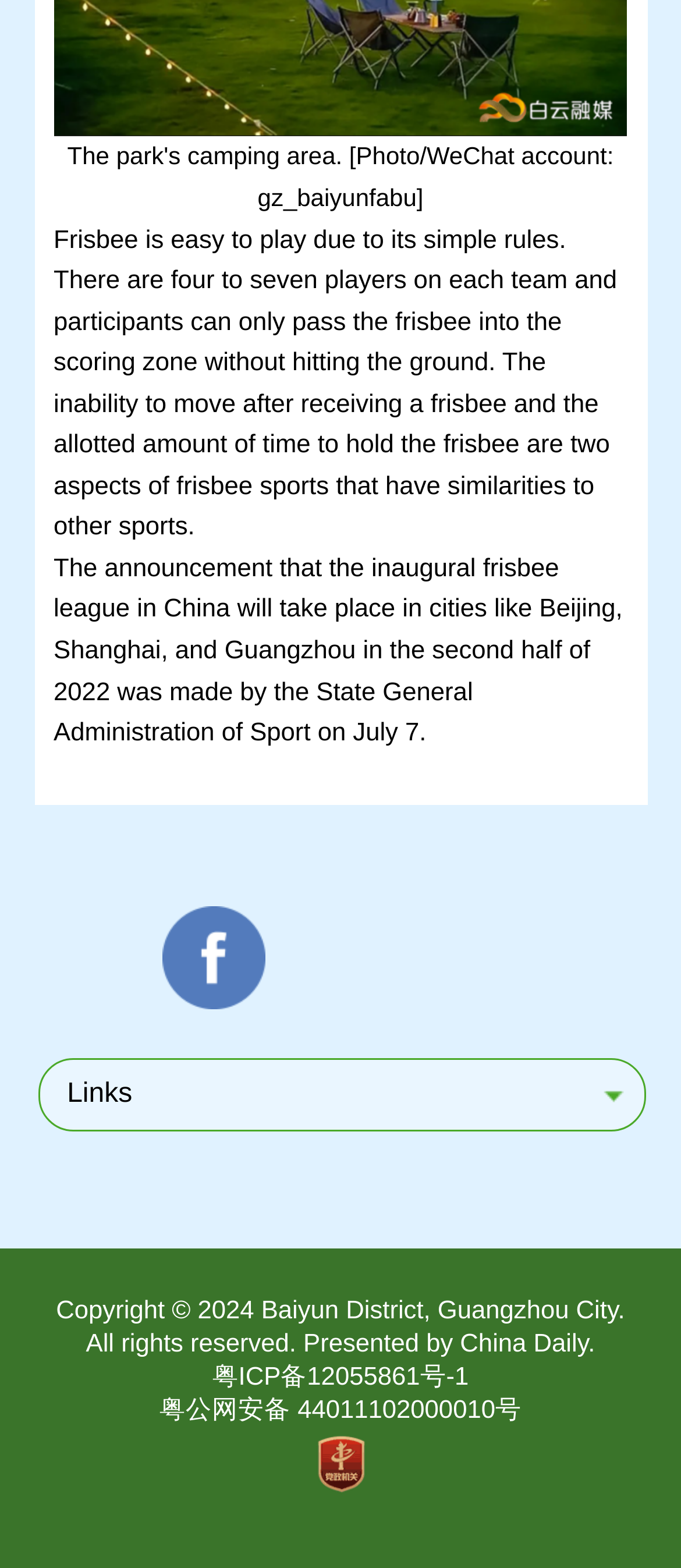Determine the bounding box for the HTML element described here: "alt="fb"". The coordinates should be given as [left, top, right, bottom] with each number being a float between 0 and 1.

[0.239, 0.58, 0.389, 0.597]